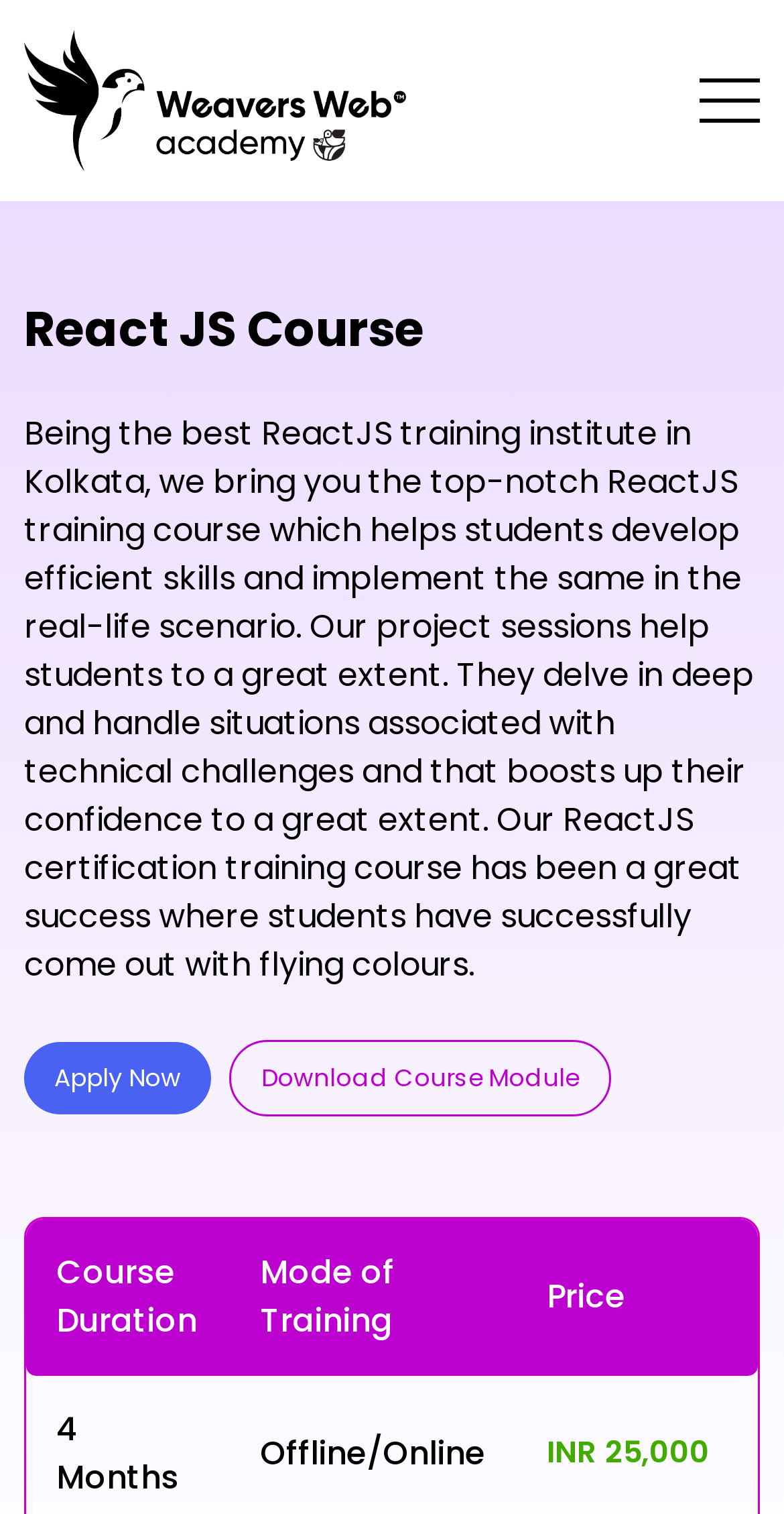Utilize the information from the image to answer the question in detail:
What can be downloaded from the webpage?

There is a button on the webpage that says 'Download Course Module', which suggests that visitors can download the course module from the webpage.